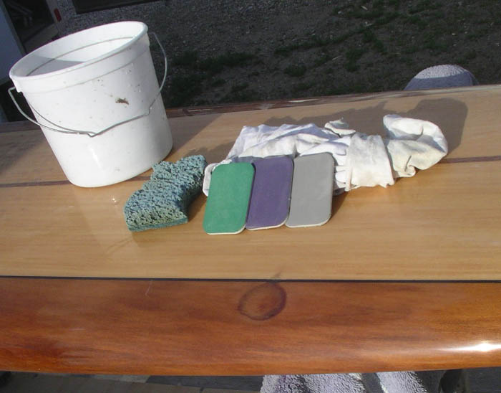Respond to the question below with a single word or phrase: What is the purpose of the sponge in the image?

wet sanding or cleaning